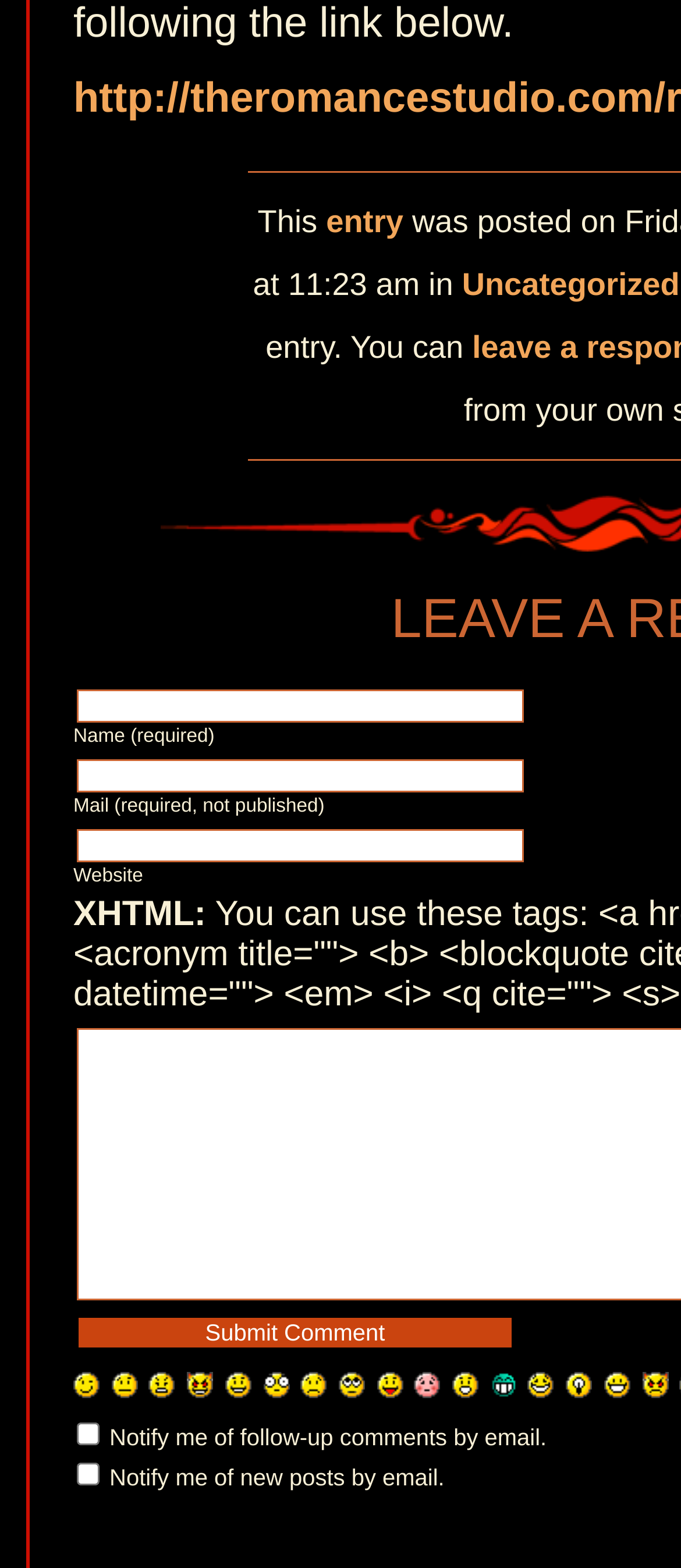Determine the bounding box of the UI component based on this description: "aria-label="Share on facebook"". The bounding box coordinates should be four float values between 0 and 1, i.e., [left, top, right, bottom].

None